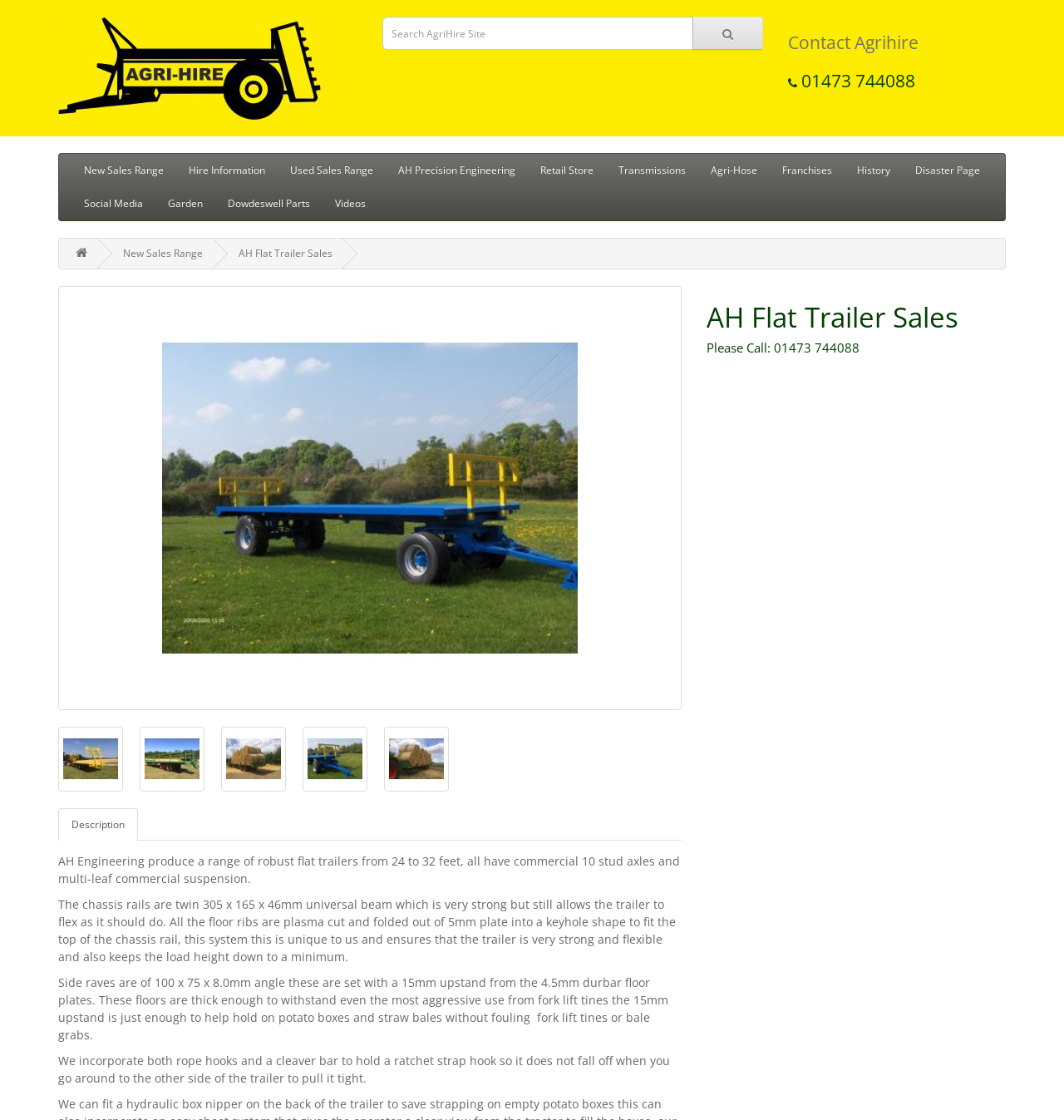Please examine the image and answer the question with a detailed explanation:
What is the phone number to contact Agrihire?

The phone number is displayed prominently on the webpage, specifically in the 'Contact Agrihire' section, which suggests that it is the contact number for Agrihire.